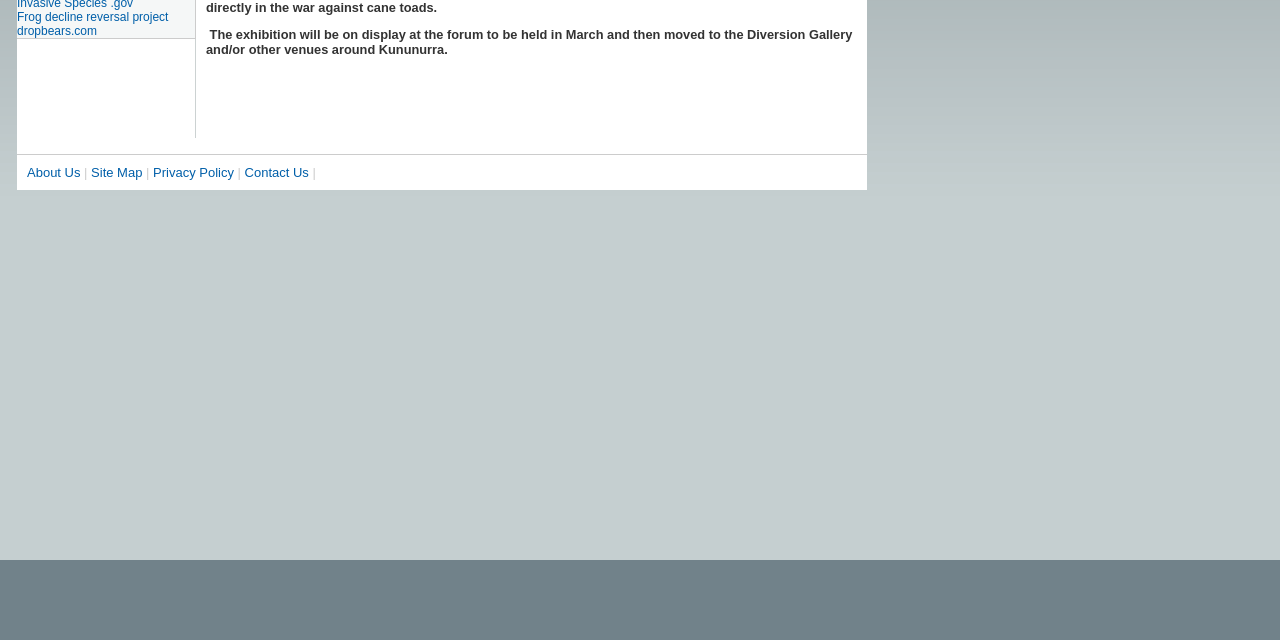From the webpage screenshot, identify the region described by Frog decline reversal project. Provide the bounding box coordinates as (top-left x, top-left y, bottom-right x, bottom-right y), with each value being a floating point number between 0 and 1.

[0.013, 0.015, 0.152, 0.037]